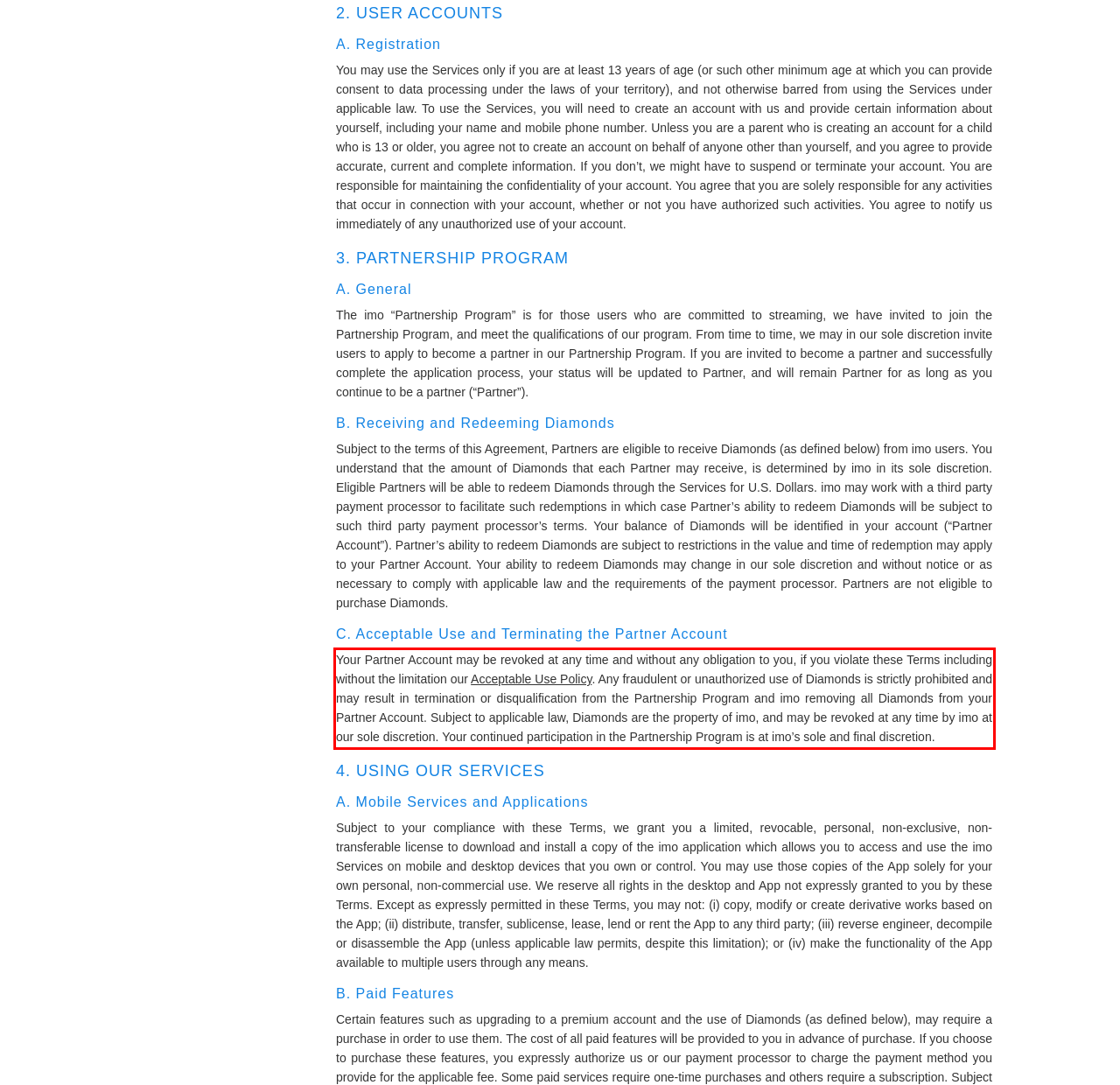Using the provided screenshot of a webpage, recognize the text inside the red rectangle bounding box by performing OCR.

Your Partner Account may be revoked at any time and without any obligation to you, if you violate these Terms including without the limitation our Acceptable Use Policy. Any fraudulent or unauthorized use of Diamonds is strictly prohibited and may result in termination or disqualification from the Partnership Program and imo removing all Diamonds from your Partner Account. Subject to applicable law, Diamonds are the property of imo, and may be revoked at any time by imo at our sole discretion. Your continued participation in the Partnership Program is at imo’s sole and final discretion.